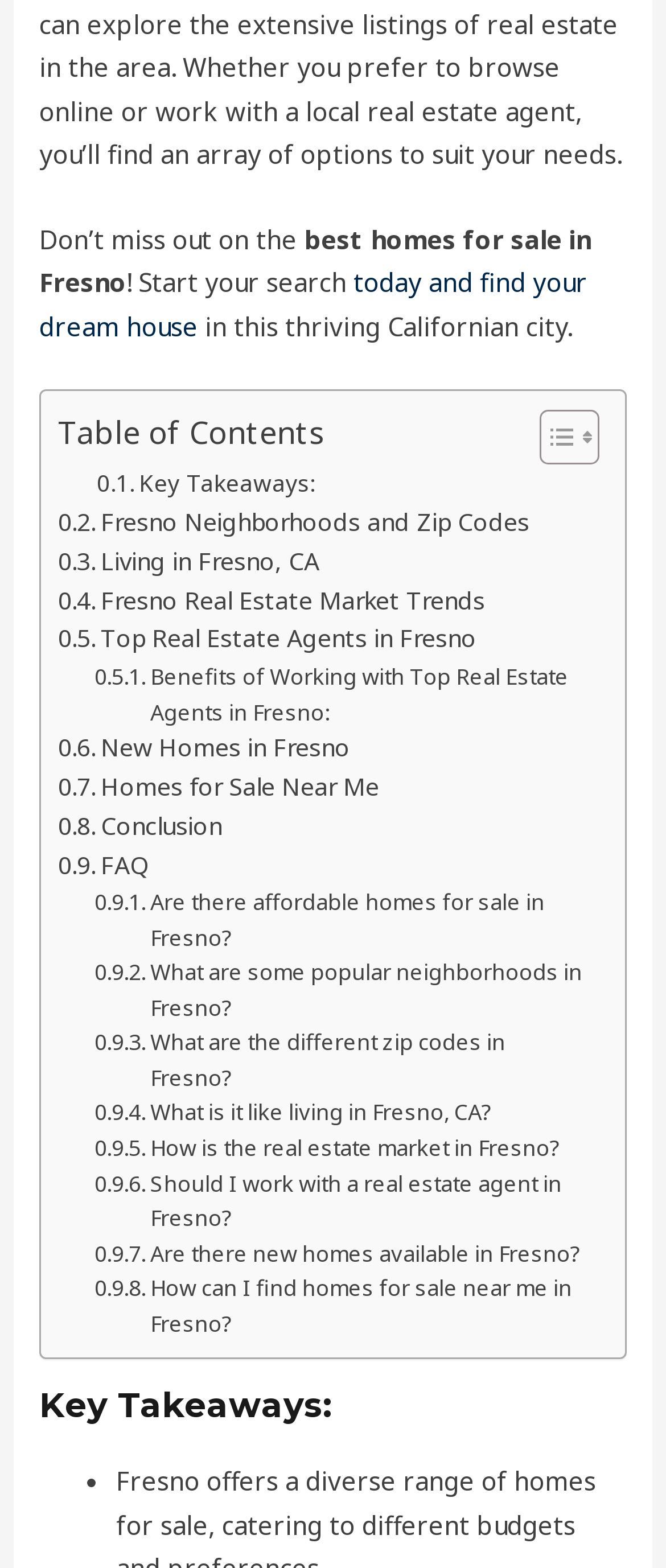Identify the bounding box coordinates of the region I need to click to complete this instruction: "Toggle Table of Content".

[0.772, 0.261, 0.887, 0.298]